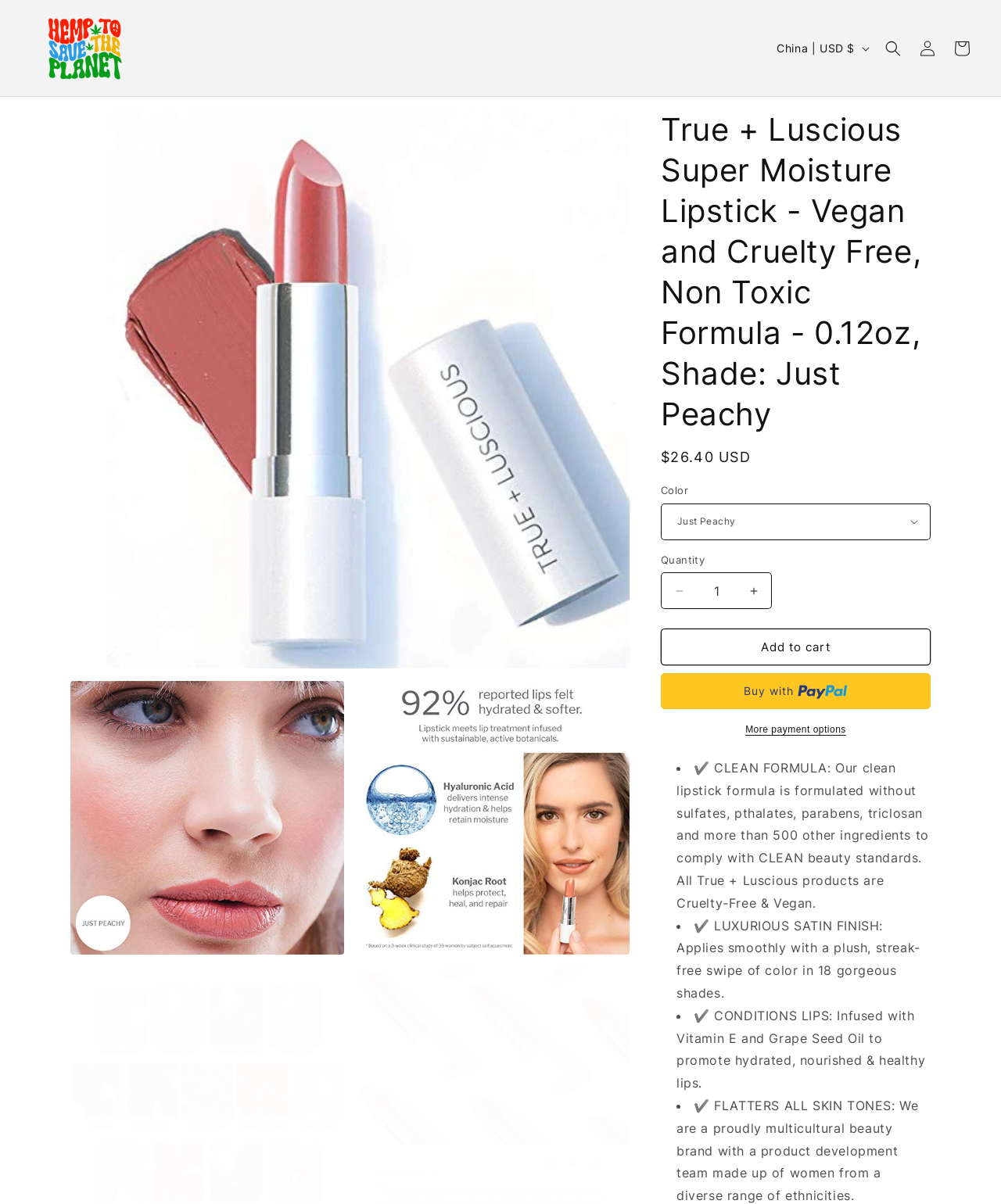Please find and generate the text of the main heading on the webpage.

True + Luscious Super Moisture Lipstick - Vegan and Cruelty Free, Non Toxic Formula - 0.12oz, Shade: Just Peachy